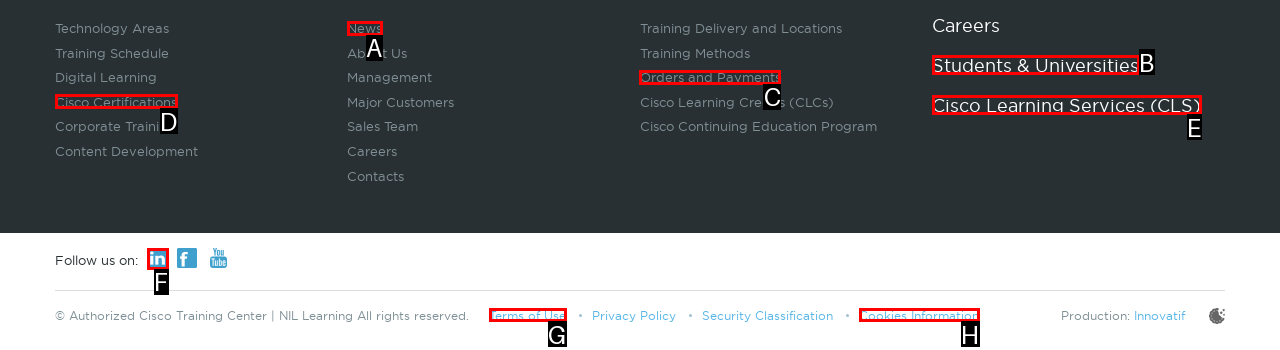Given the element description: Cisco Certifications, choose the HTML element that aligns with it. Indicate your choice with the corresponding letter.

D